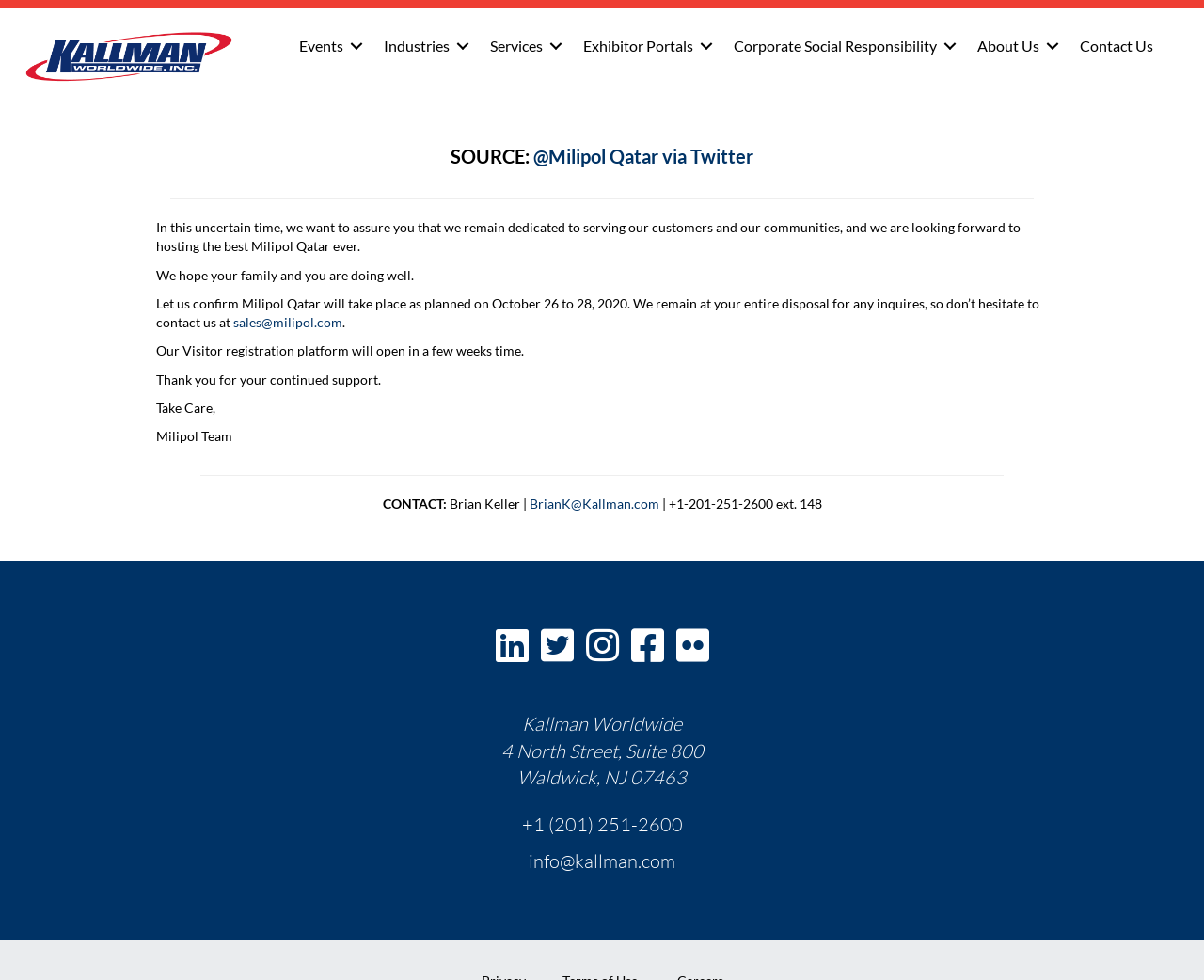From the webpage screenshot, predict the bounding box of the UI element that matches this description: "Corporate Social Responsibility".

[0.598, 0.026, 0.8, 0.068]